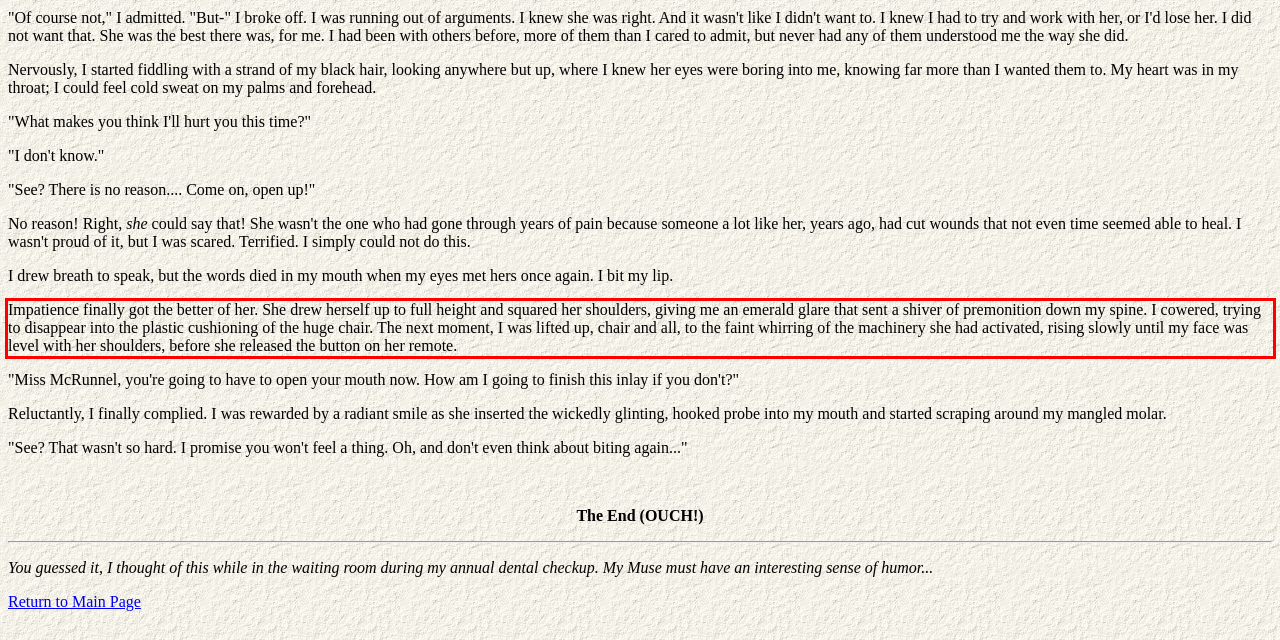Examine the webpage screenshot and use OCR to obtain the text inside the red bounding box.

Impatience finally got the better of her. She drew herself up to full height and squared her shoulders, giving me an emerald glare that sent a shiver of premonition down my spine. I cowered, trying to disappear into the plastic cushioning of the huge chair. The next moment, I was lifted up, chair and all, to the faint whirring of the machinery she had activated, rising slowly until my face was level with her shoulders, before she released the button on her remote.